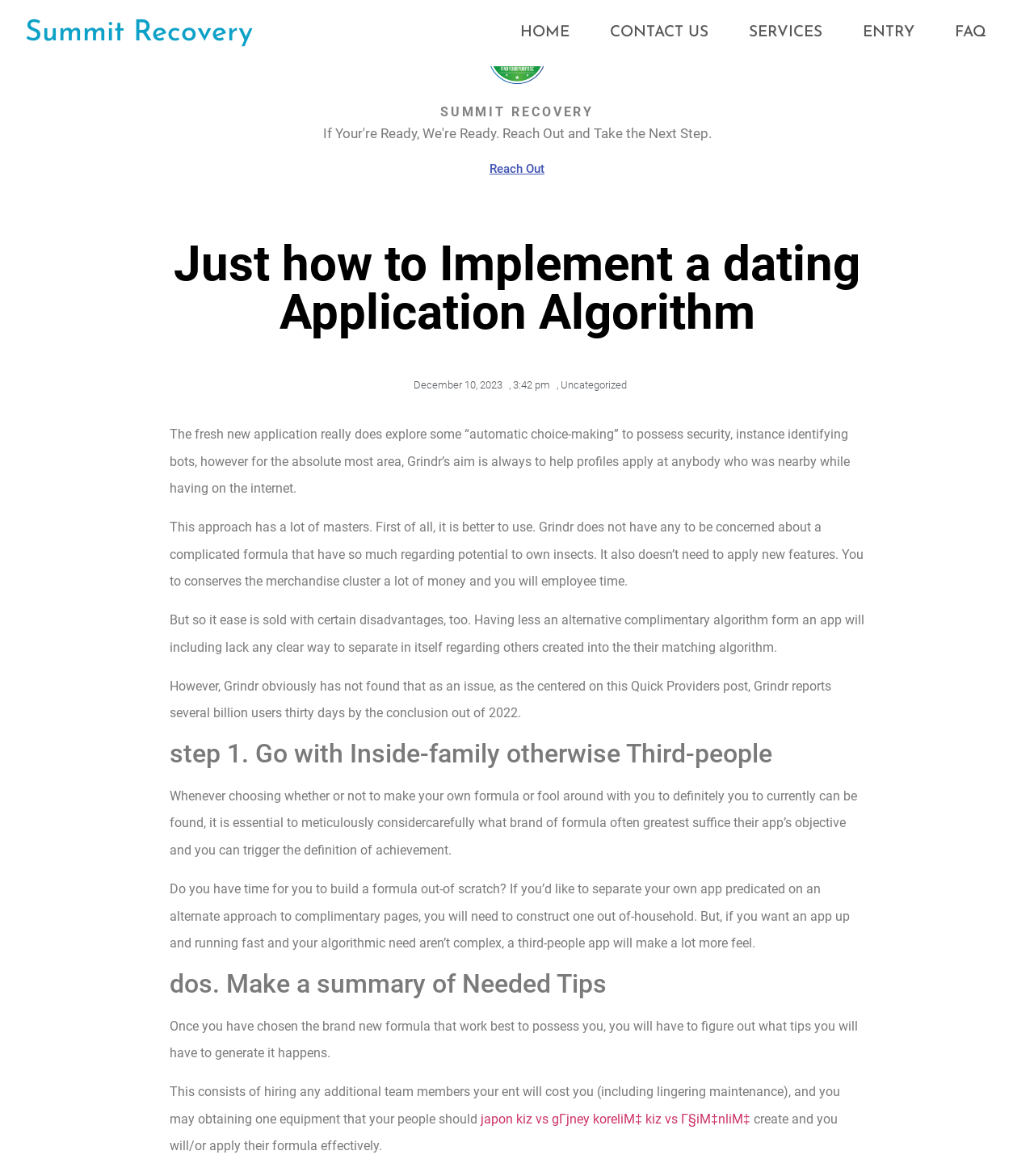Identify the bounding box coordinates of the clickable region required to complete the instruction: "Click on 'HOME'". The coordinates should be given as four float numbers within the range of 0 and 1, i.e., [left, top, right, bottom].

[0.483, 0.017, 0.57, 0.039]